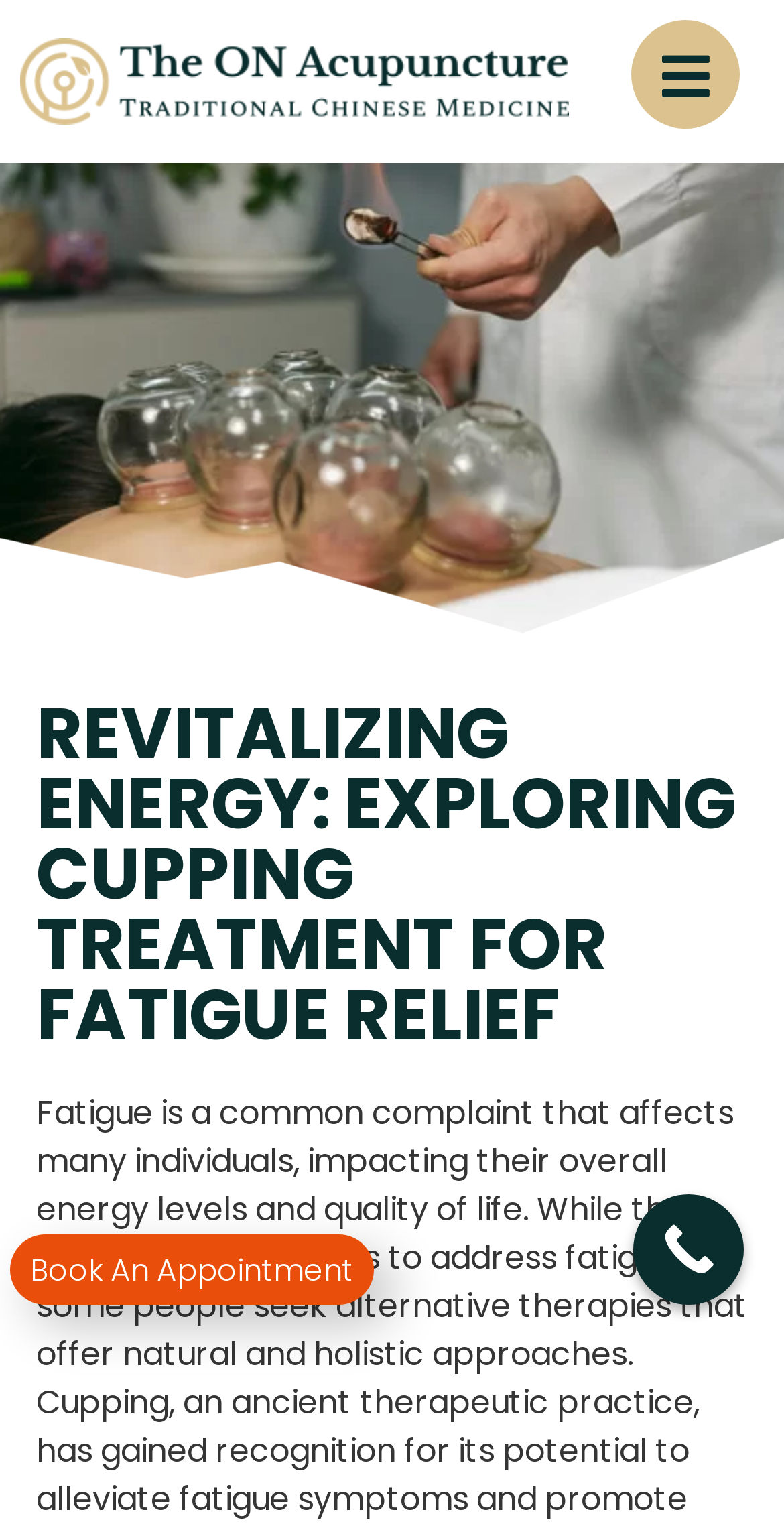Using the webpage screenshot, locate the HTML element that fits the following description and provide its bounding box: "Call Now Button".

[0.808, 0.781, 0.949, 0.853]